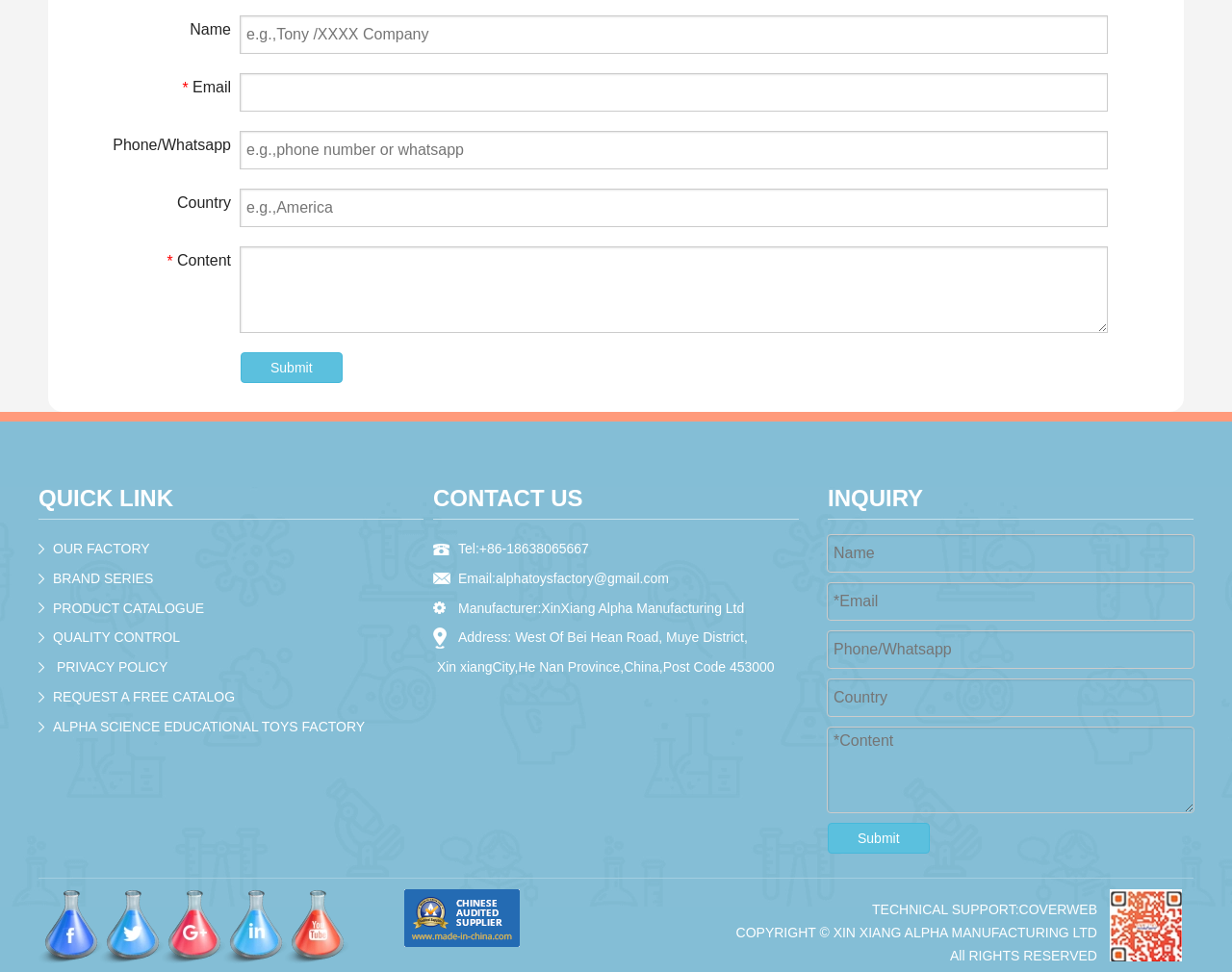What is the purpose of the form on this webpage?
Examine the image and give a concise answer in one word or a short phrase.

Contact or inquiry